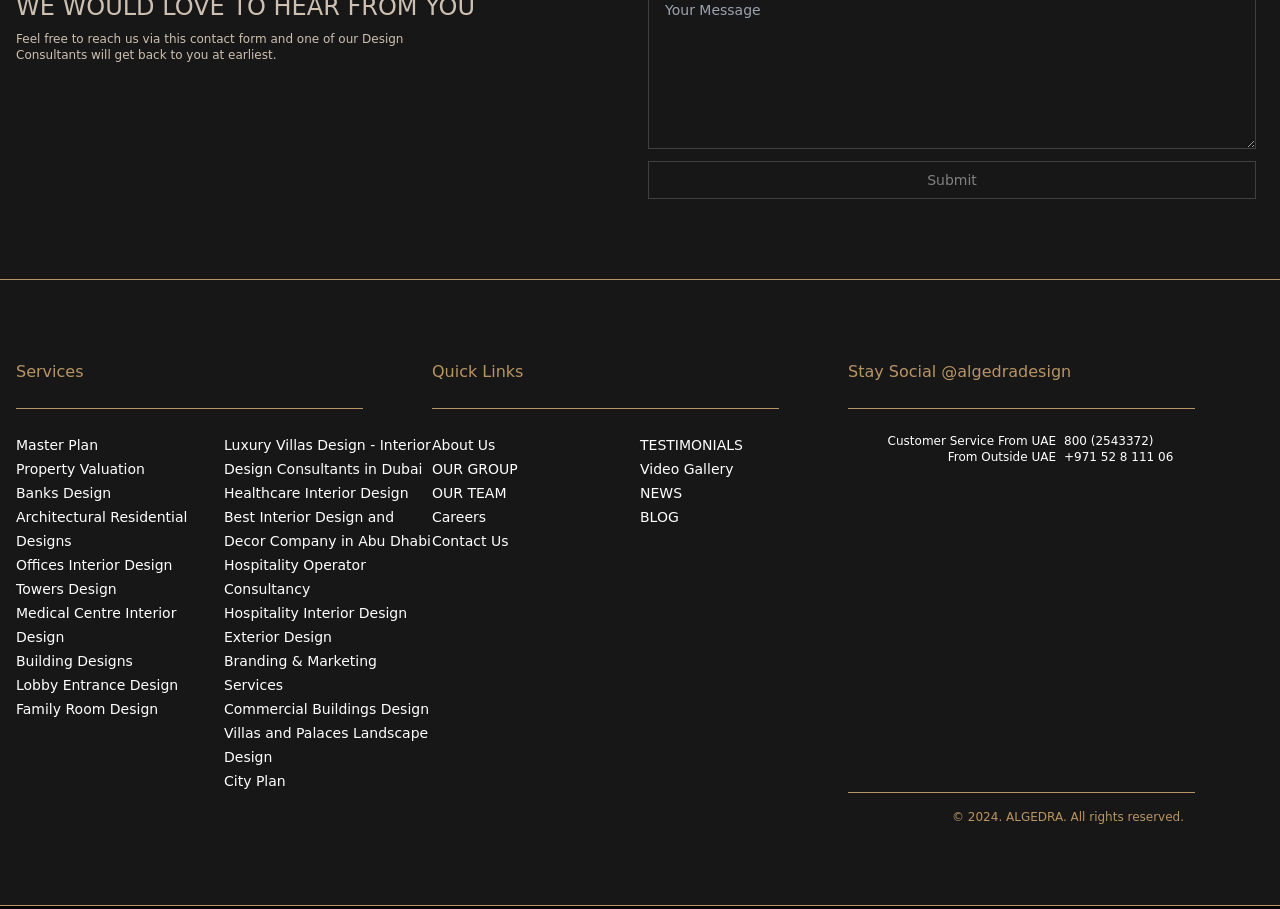Identify the bounding box coordinates for the UI element mentioned here: "parent_node: 推薦図書". Provide the coordinates as four float values between 0 and 1, i.e., [left, top, right, bottom].

None